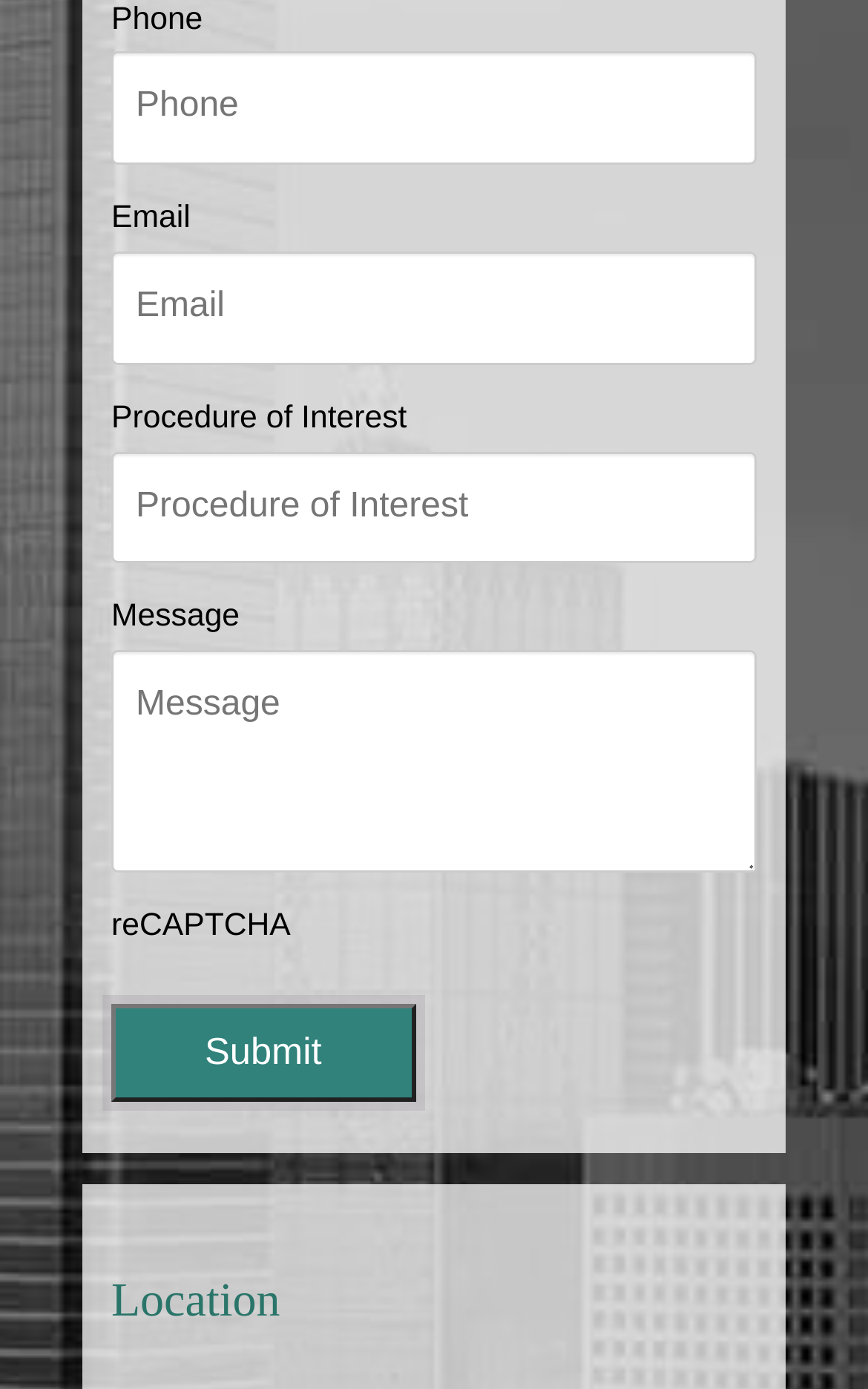What is the first field to fill in the form?
Can you offer a detailed and complete answer to this question?

The first field to fill in the form is 'Phone' because it is the first input field in the form, indicated by the StaticText 'Phone' and the corresponding textbox with the same label.